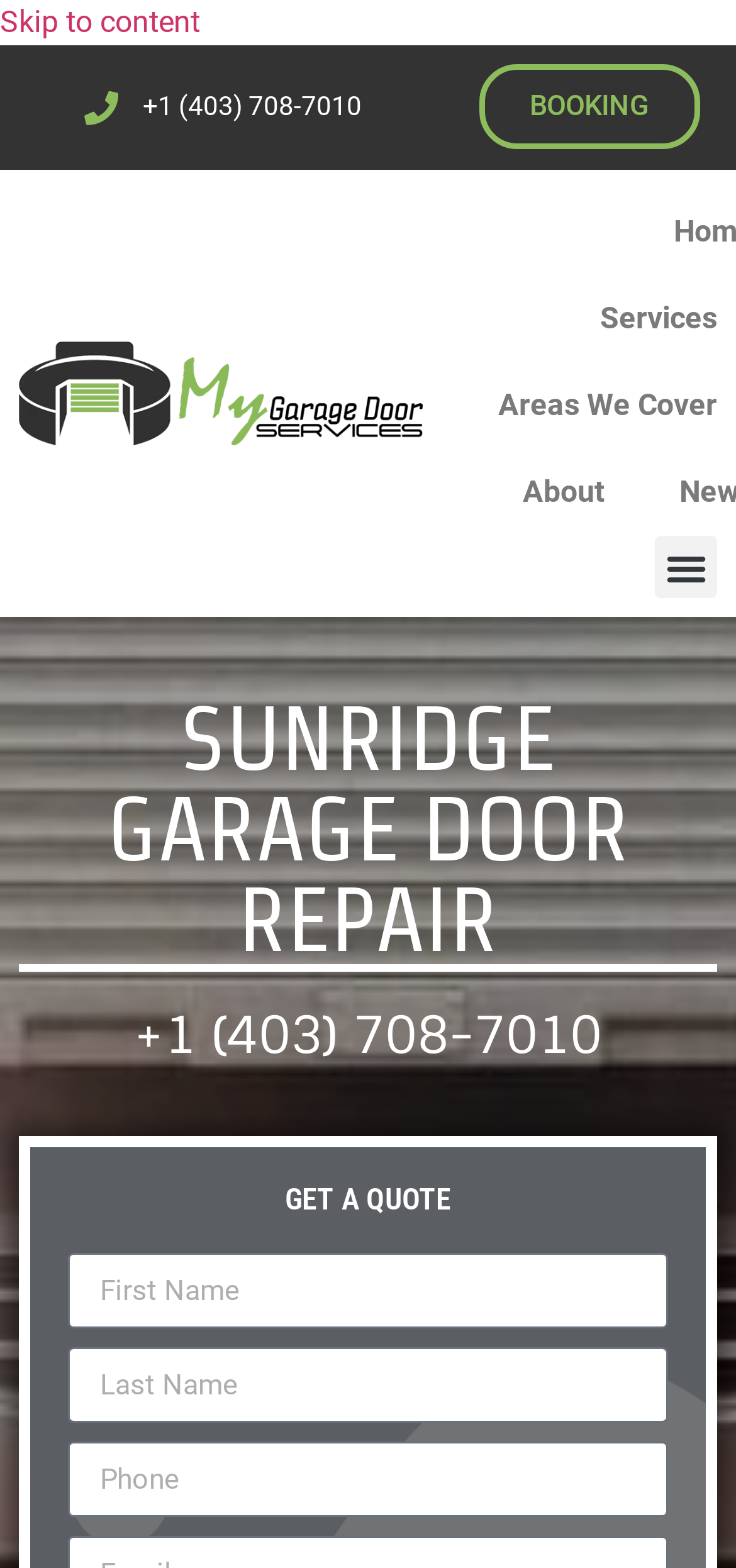Find the bounding box coordinates of the element to click in order to complete this instruction: "Call the phone number". The bounding box coordinates must be four float numbers between 0 and 1, denoted as [left, top, right, bottom].

[0.194, 0.058, 0.492, 0.077]